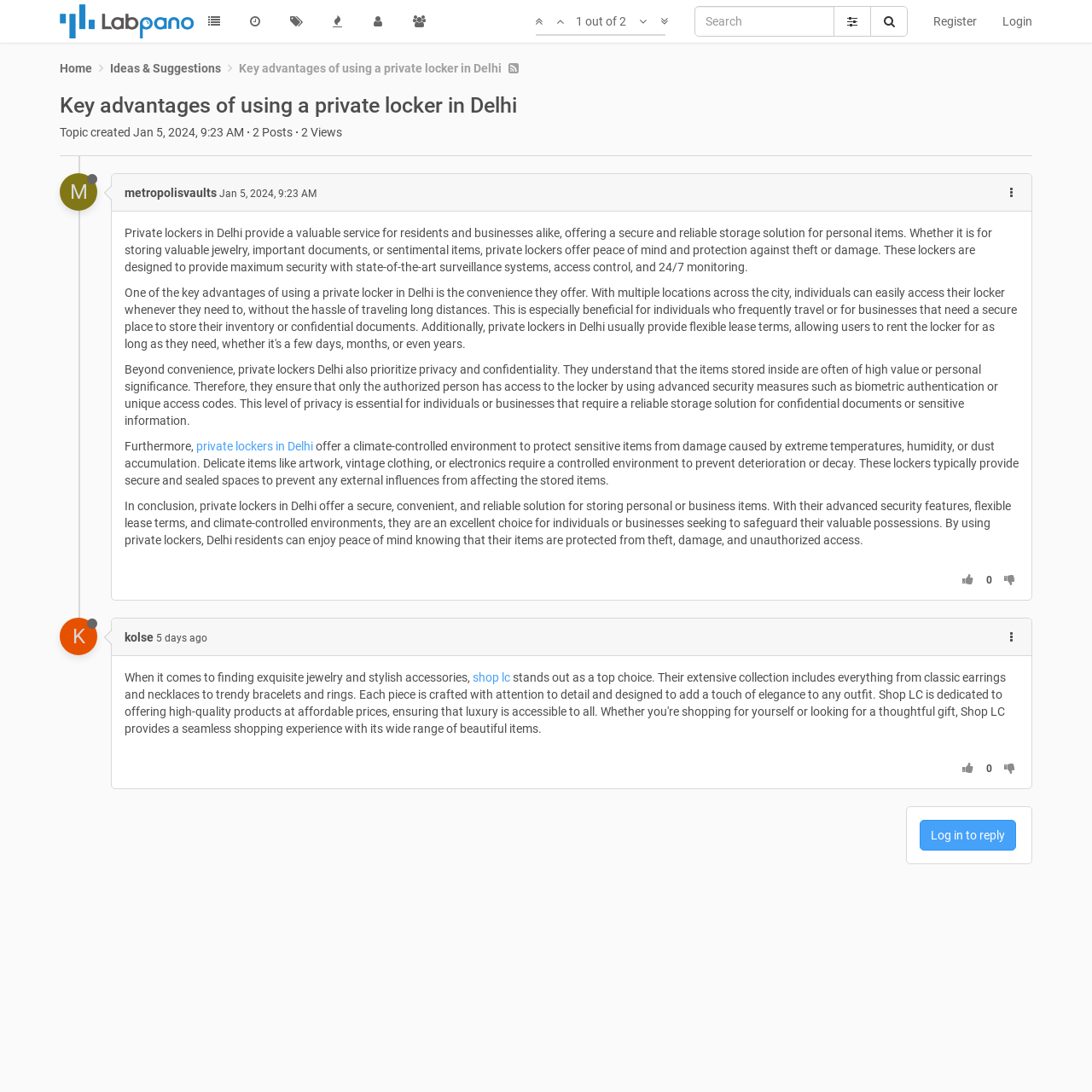Please determine the bounding box coordinates for the element that should be clicked to follow these instructions: "Reply to the post".

[0.842, 0.751, 0.93, 0.779]